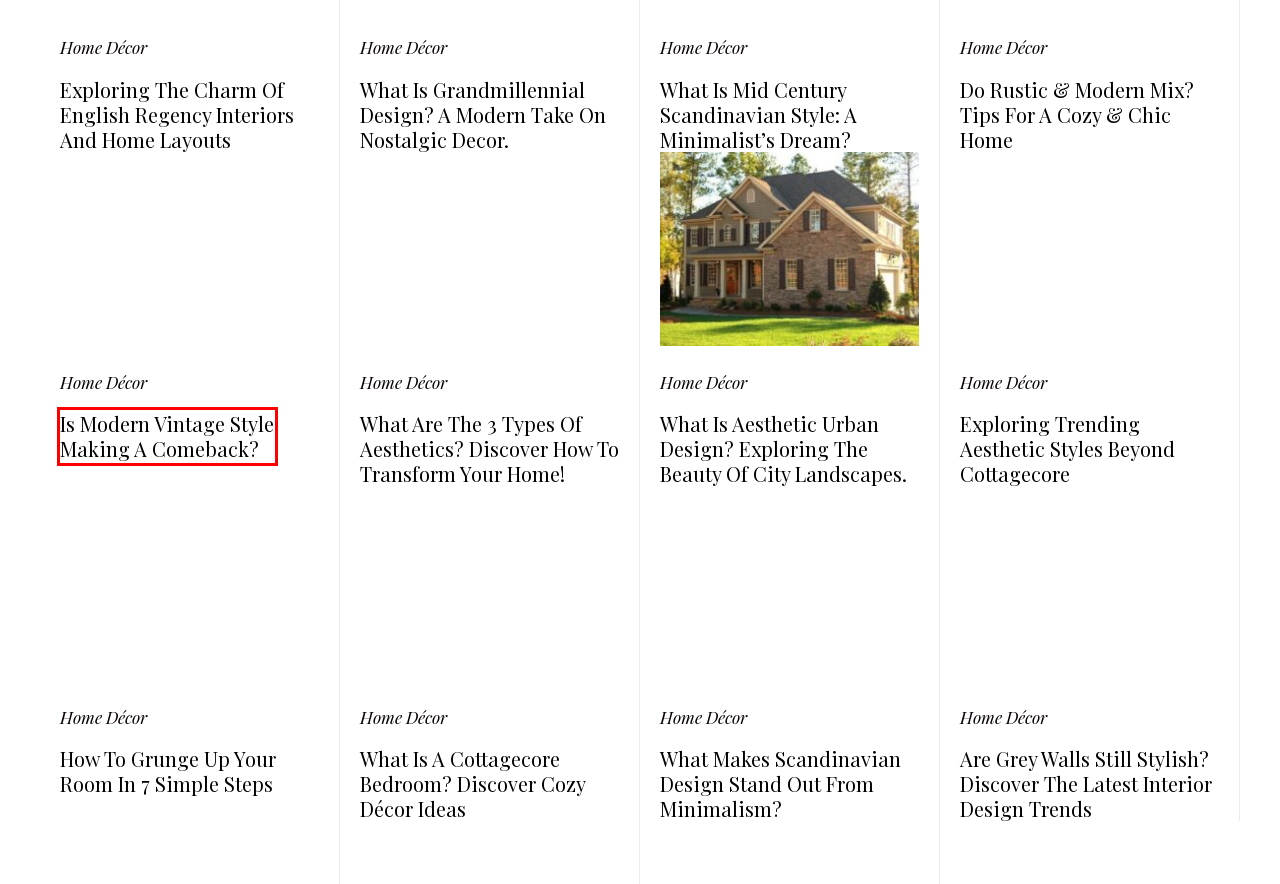Observe the webpage screenshot and focus on the red bounding box surrounding a UI element. Choose the most appropriate webpage description that corresponds to the new webpage after clicking the element in the bounding box. Here are the candidates:
A. What Makes Scandinavian Design Stand Out From Minimalism?
B. What Is A Cottagecore Bedroom? Discover Cozy Décor Ideas
C. Exploring Trending Aesthetic Styles Beyond Cottagecore
D. What Is Aesthetic Urban Design? Exploring The Beauty Of City Landscapes.
E. Exploring The Charm Of English Regency Interiors And Home Layouts
F. What Is Grandmillennial Design? A Modern Take On Nostalgic Decor.
G. Is Modern Vintage Style Making A Comeback?
H. What Are The 3 Types Of Aesthetics? Discover How To Transform Your Home!

G